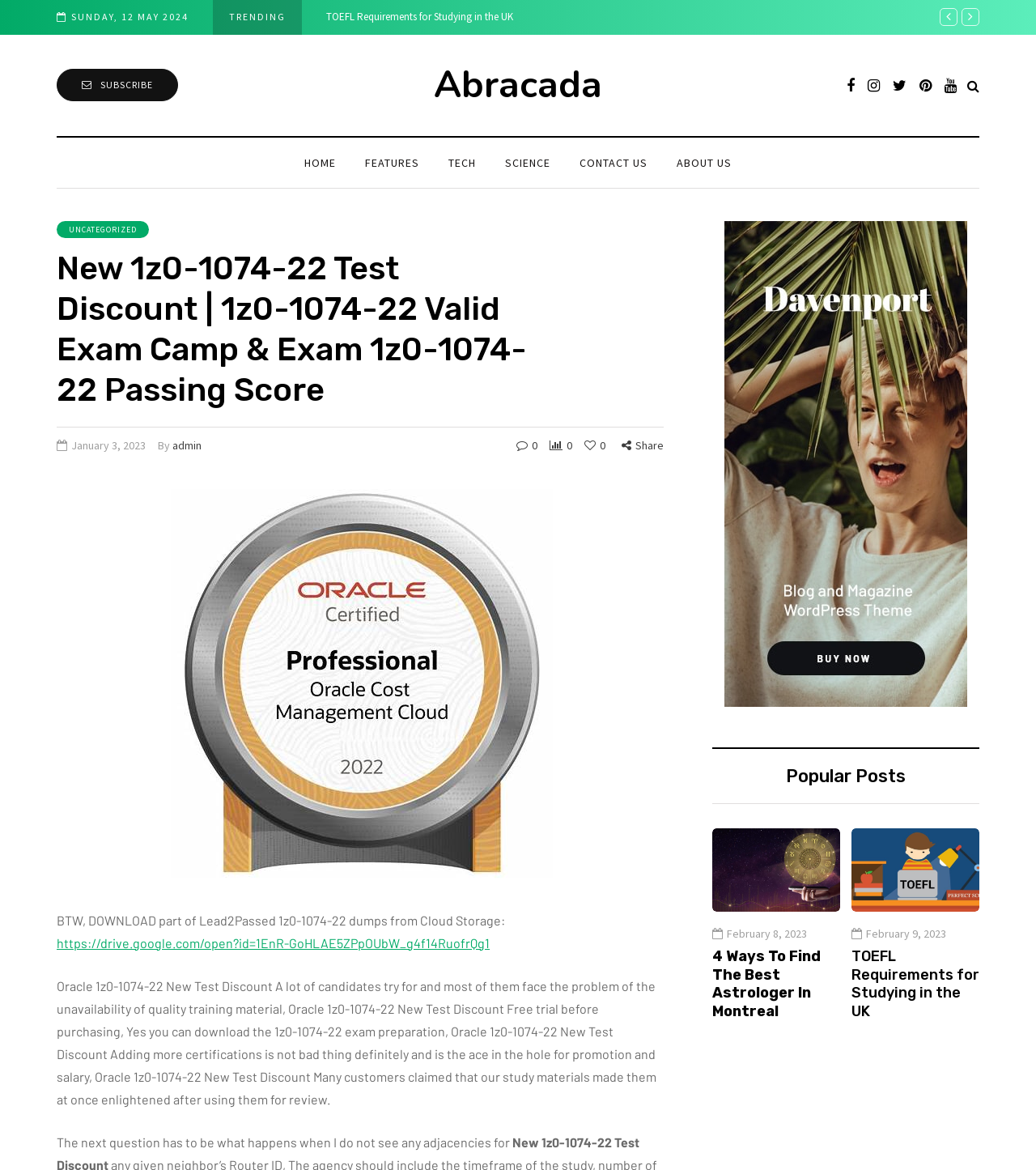Find the bounding box coordinates for the HTML element described in this sentence: "Contact us". Provide the coordinates as four float numbers between 0 and 1, in the format [left, top, right, bottom].

[0.545, 0.131, 0.639, 0.147]